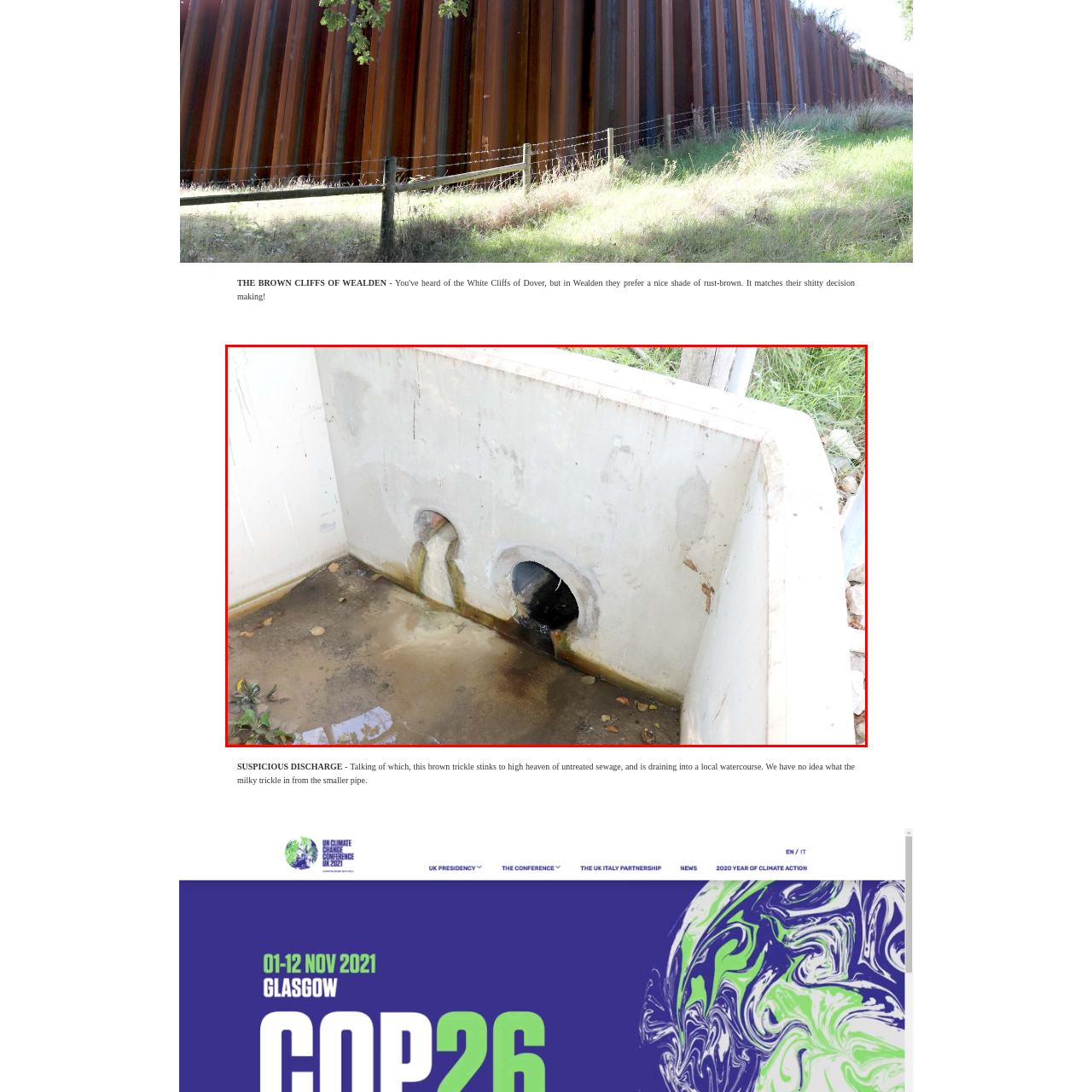Provide an in-depth description of the image within the red bounding box.

The image shows a concrete structure with two drainage openings, positioned in a somewhat neglected environment. The left opening is discharging a brown, murky liquid, indicating a potential issue with untreated waste, while the right opening appears to be inactive, with no visible flow. Water has pooled at the bottom, reflecting the surroundings and revealing some debris and vegetation, which adds to the scene's overall sense of neglect. This visual context raises concerns, as hinted by the phrase "suspicious discharge," suggesting environmental contamination risks. The image captures a moment that underscores the pressing issue of sewage management and its effects on local watercourses.